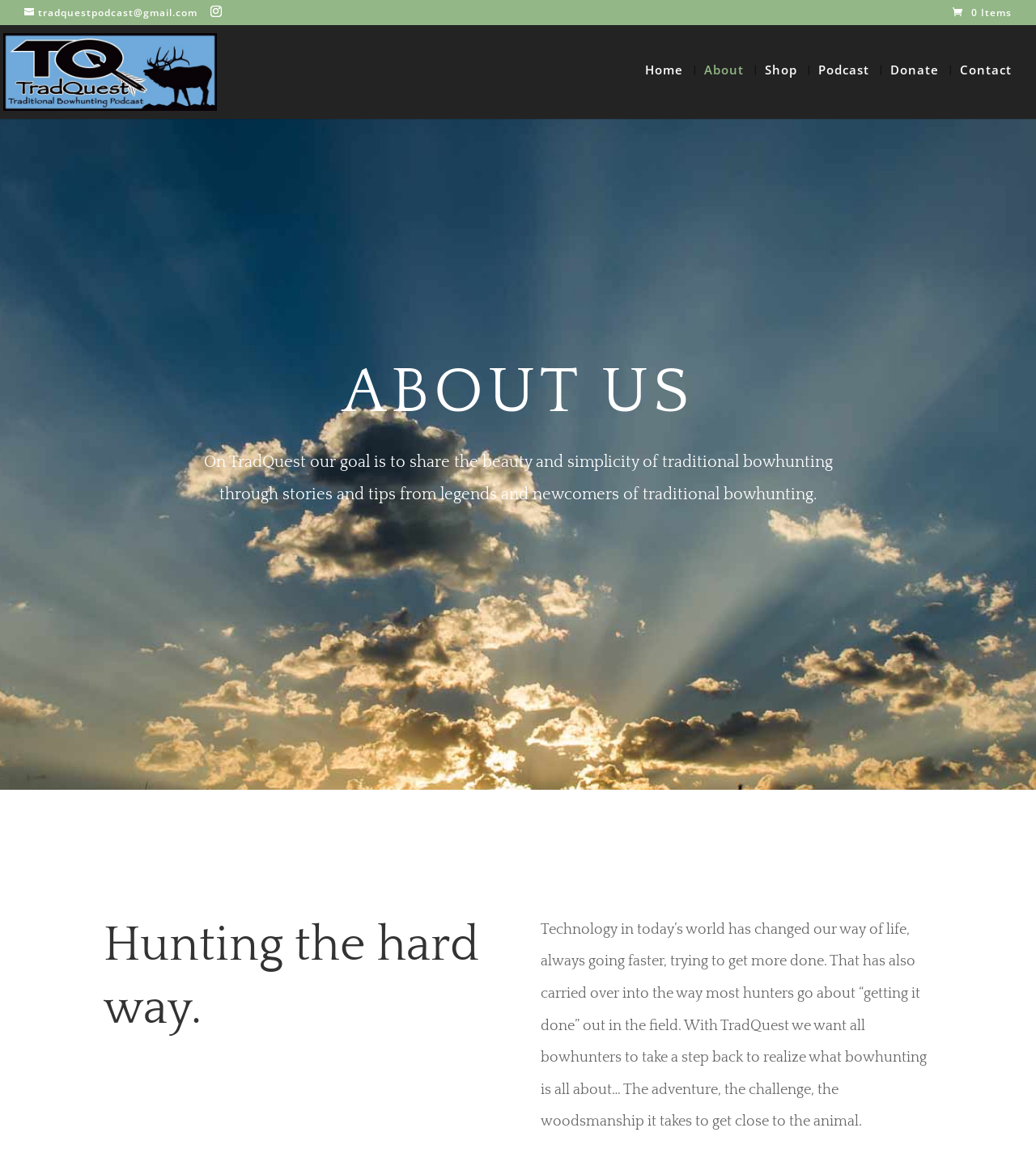Determine the bounding box coordinates of the element that should be clicked to execute the following command: "Search for something".

[0.053, 0.021, 0.953, 0.023]